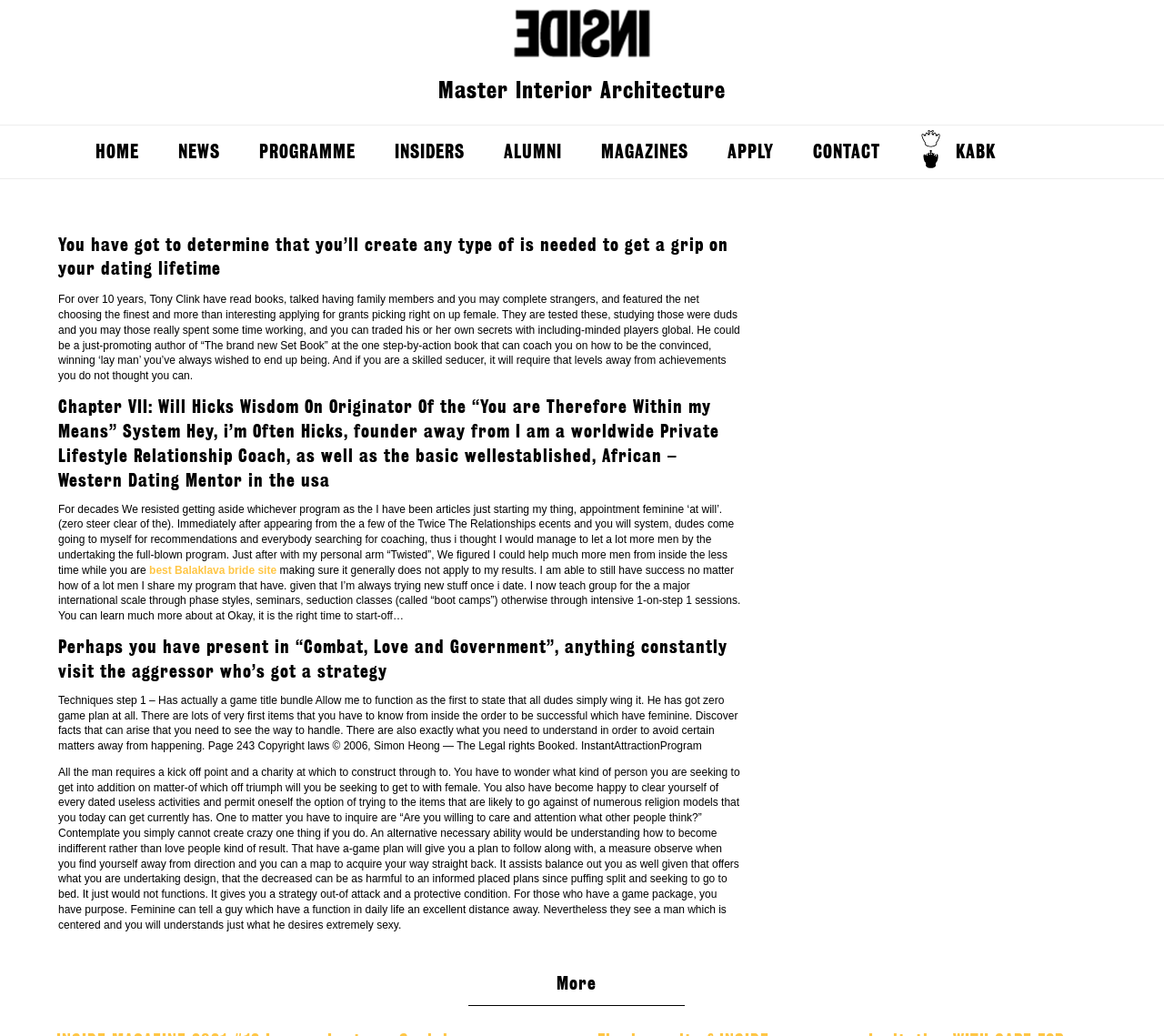Kindly respond to the following question with a single word or a brief phrase: 
How many links are there in the navigation menu?

20